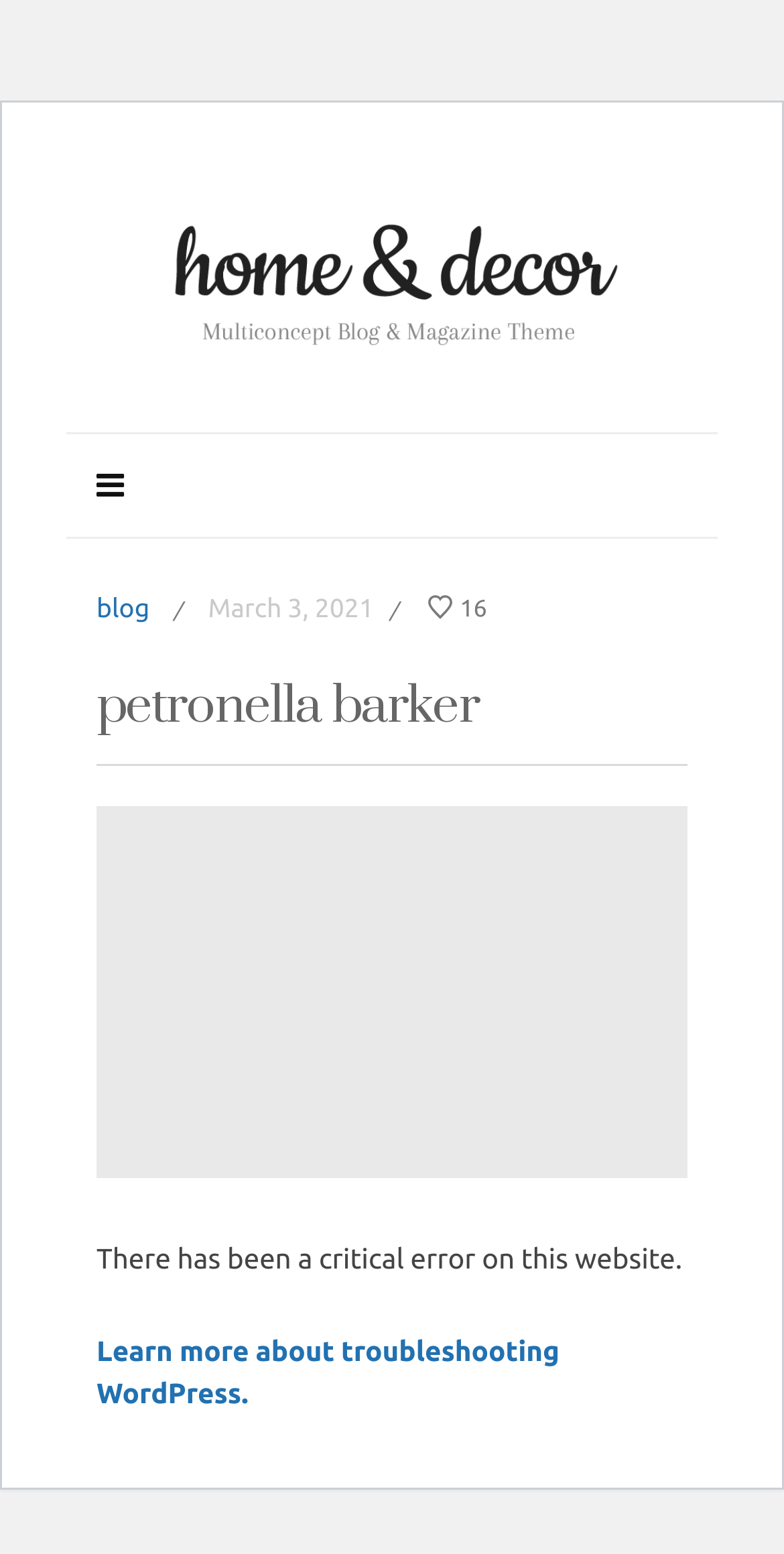Provide a one-word or one-phrase answer to the question:
What is the date of the latest article?

March 3, 2021